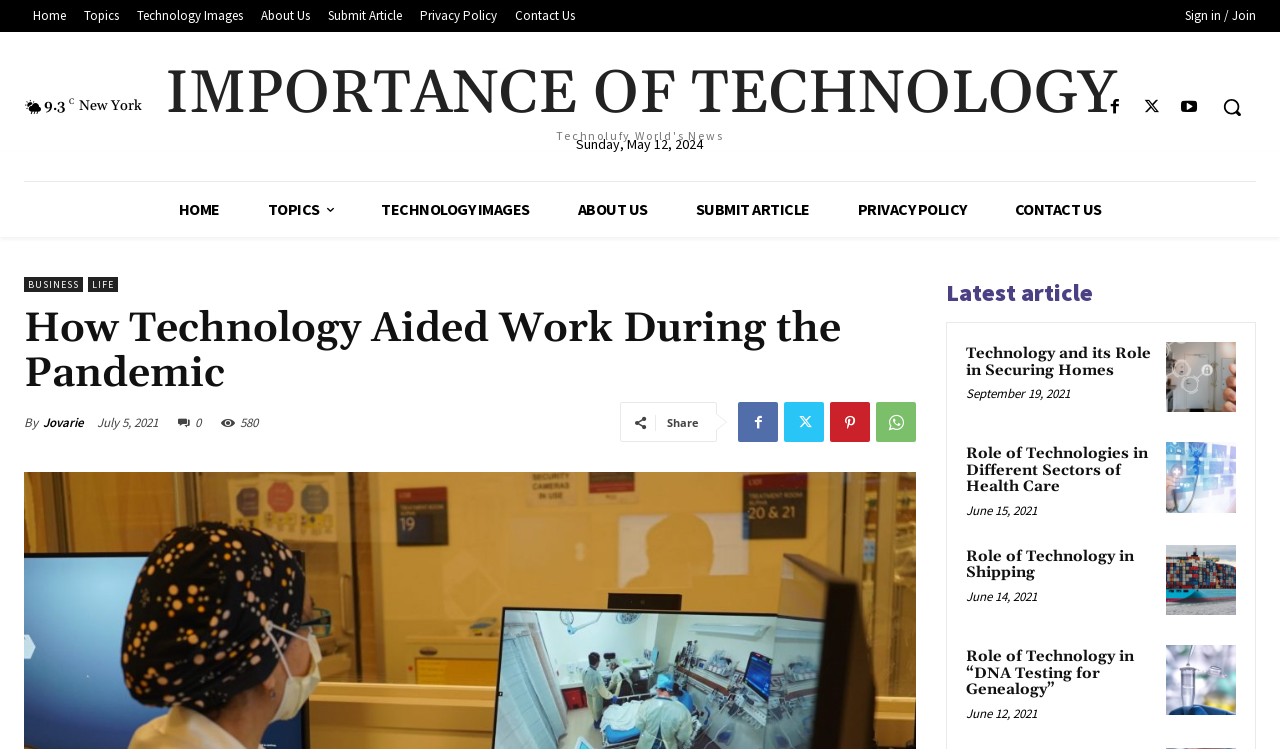Kindly determine the bounding box coordinates for the area that needs to be clicked to execute this instruction: "Read the article 'How Technology Aided Work During the Pandemic'".

[0.019, 0.41, 0.716, 0.531]